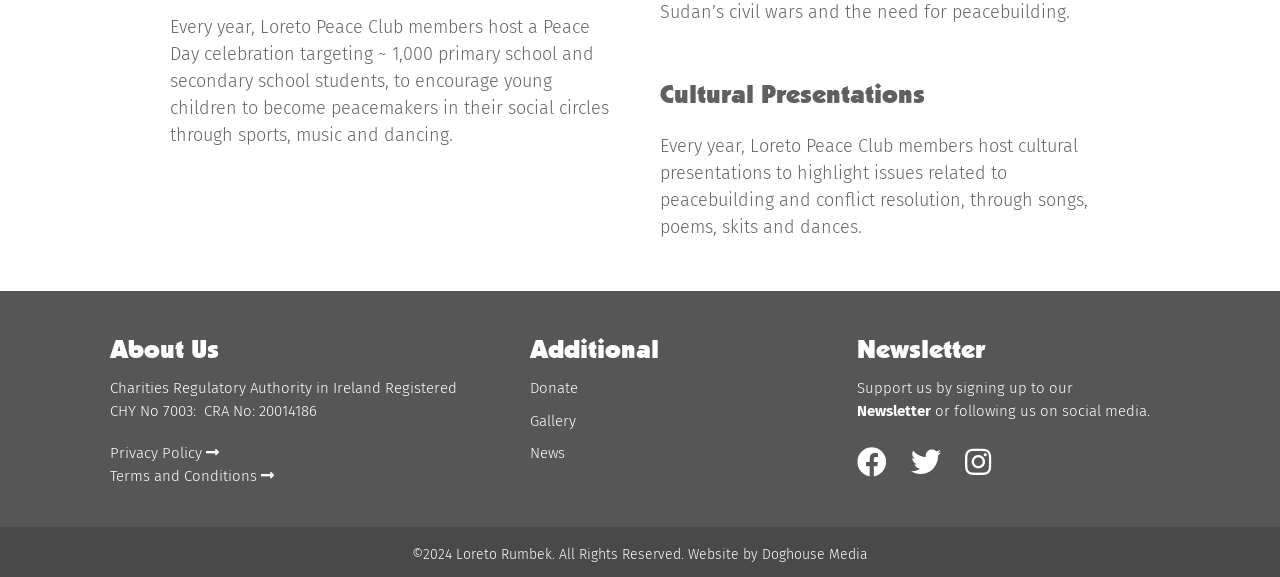Pinpoint the bounding box coordinates of the clickable element to carry out the following instruction: "Learn about NFL Players Inc.."

None